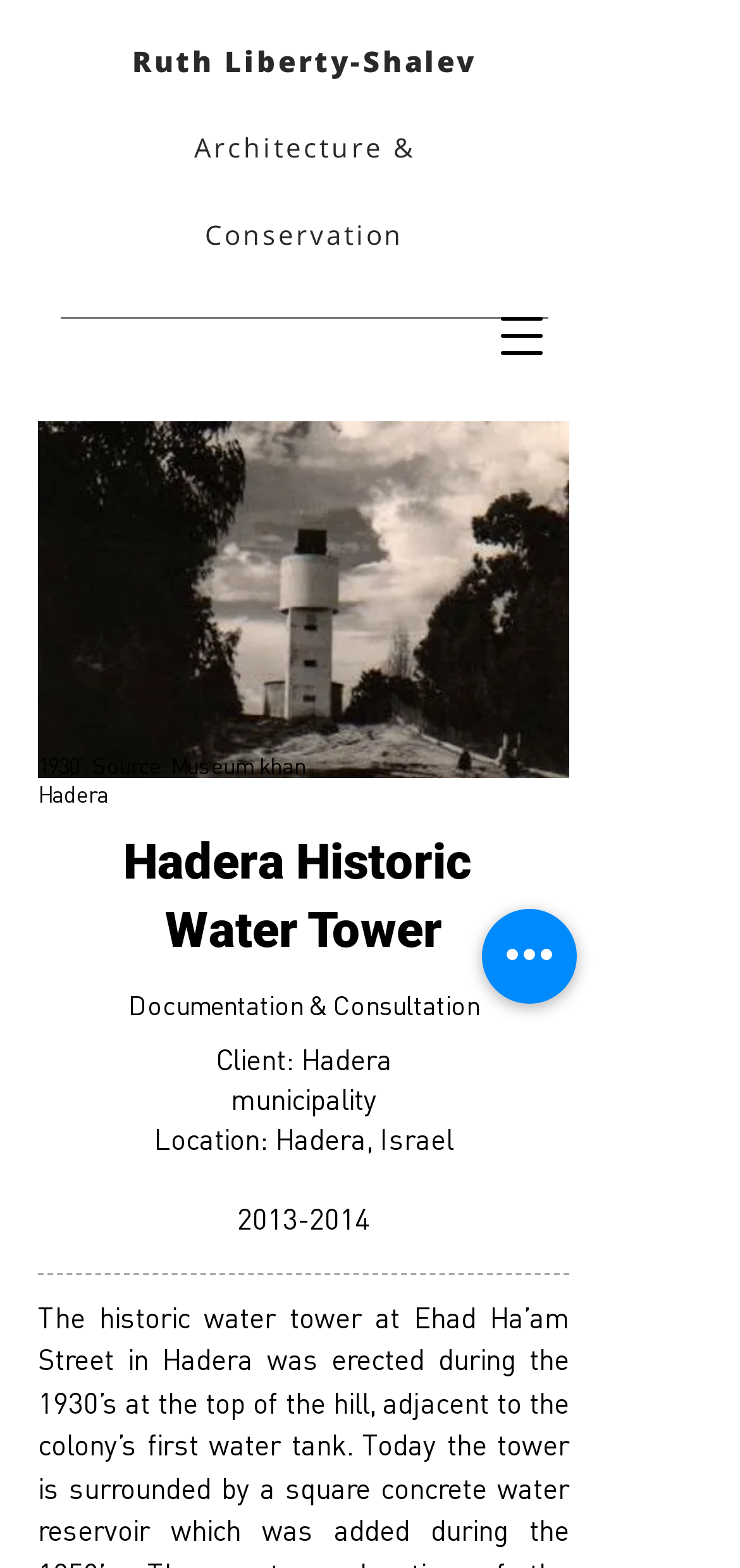Who is the client of the Hadera Historic Water Tower project?
Analyze the image and provide a thorough answer to the question.

The client of the Hadera Historic Water Tower project can be found in the StaticText element with the text 'Client: Hadera municipality'.